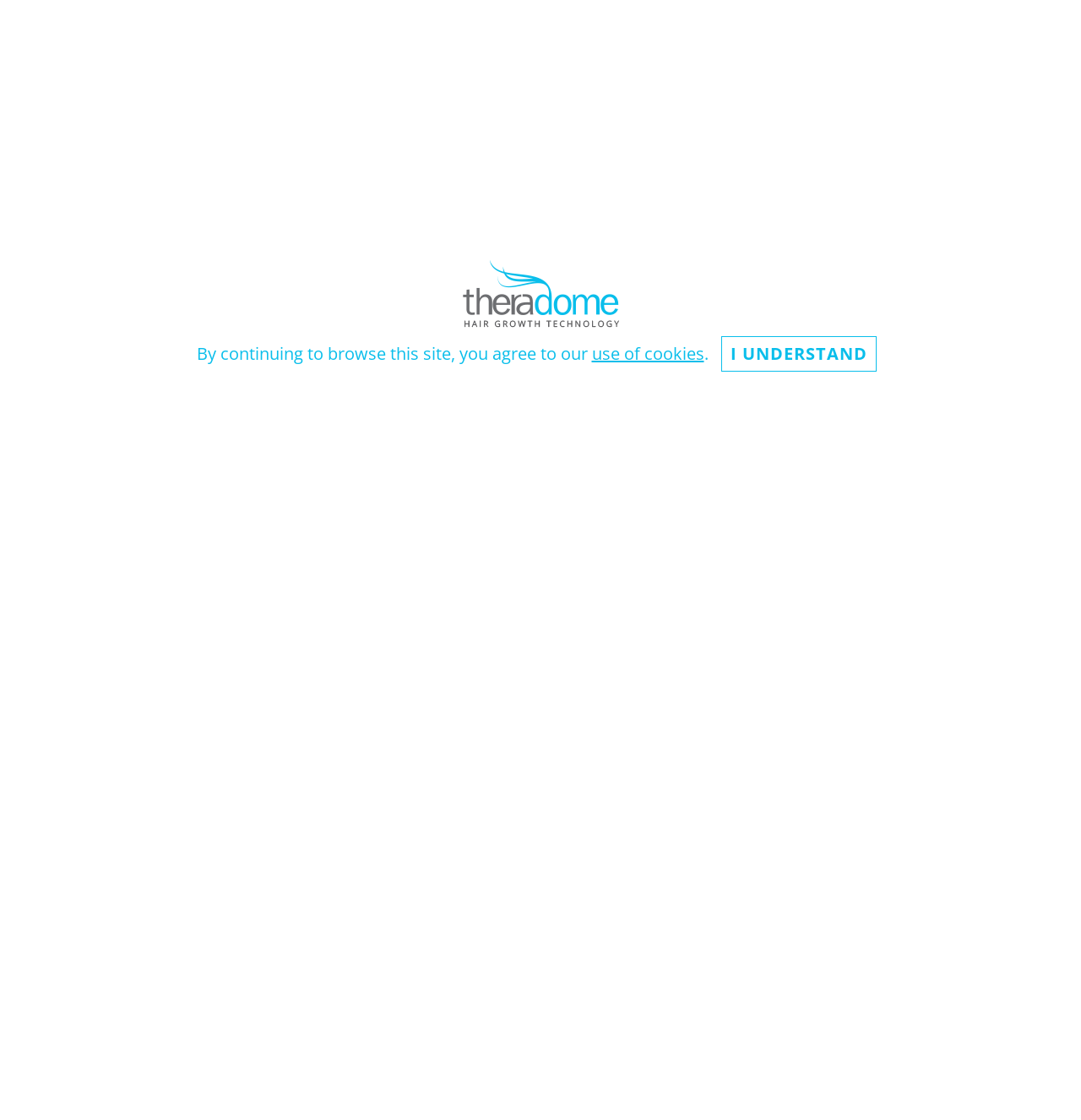Please identify the bounding box coordinates of the element's region that needs to be clicked to fulfill the following instruction: "Explore the 'DISEASE' category". The bounding box coordinates should consist of four float numbers between 0 and 1, i.e., [left, top, right, bottom].

None